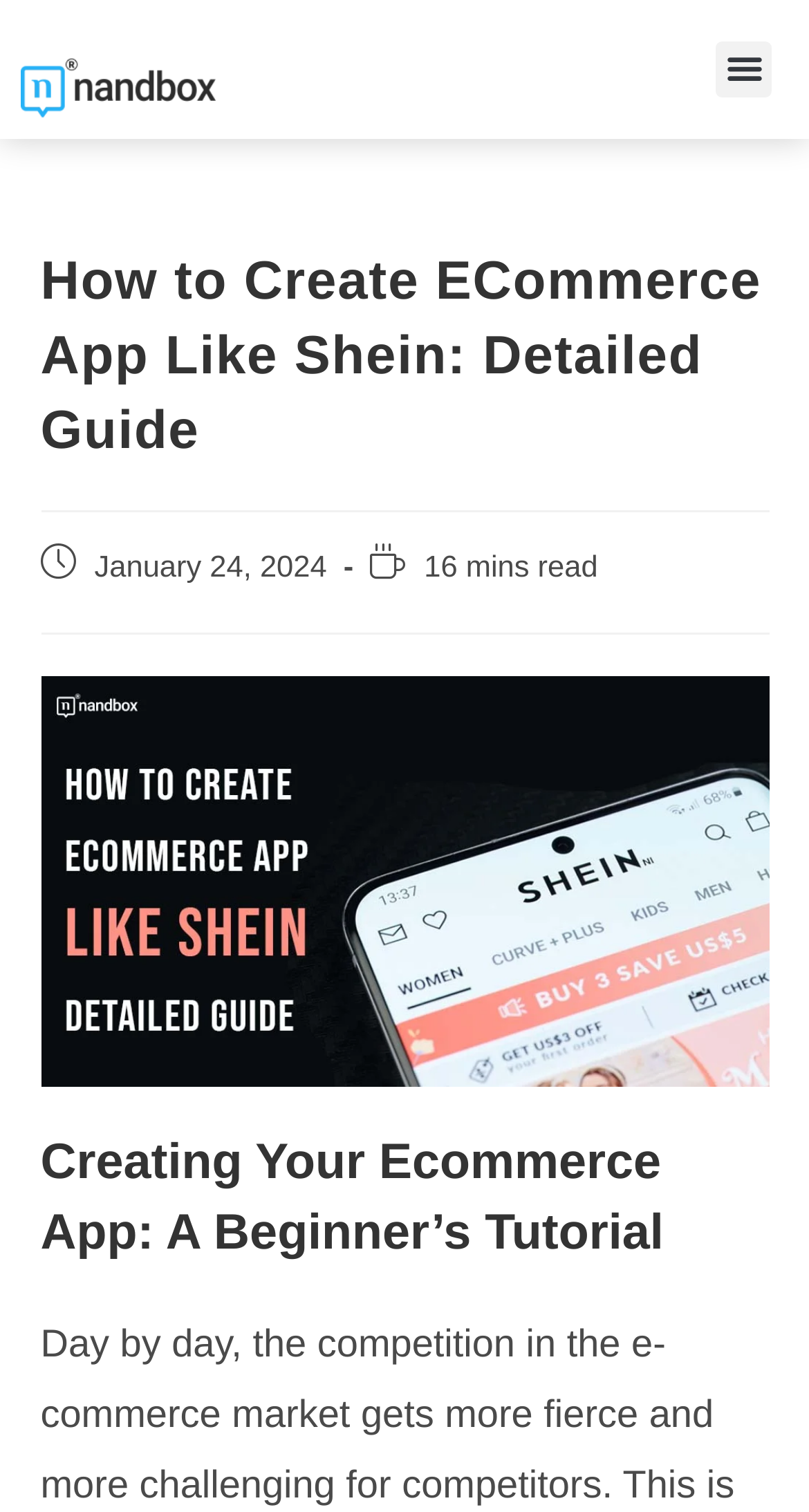Please respond to the question using a single word or phrase:
Is the menu toggle button expanded?

False